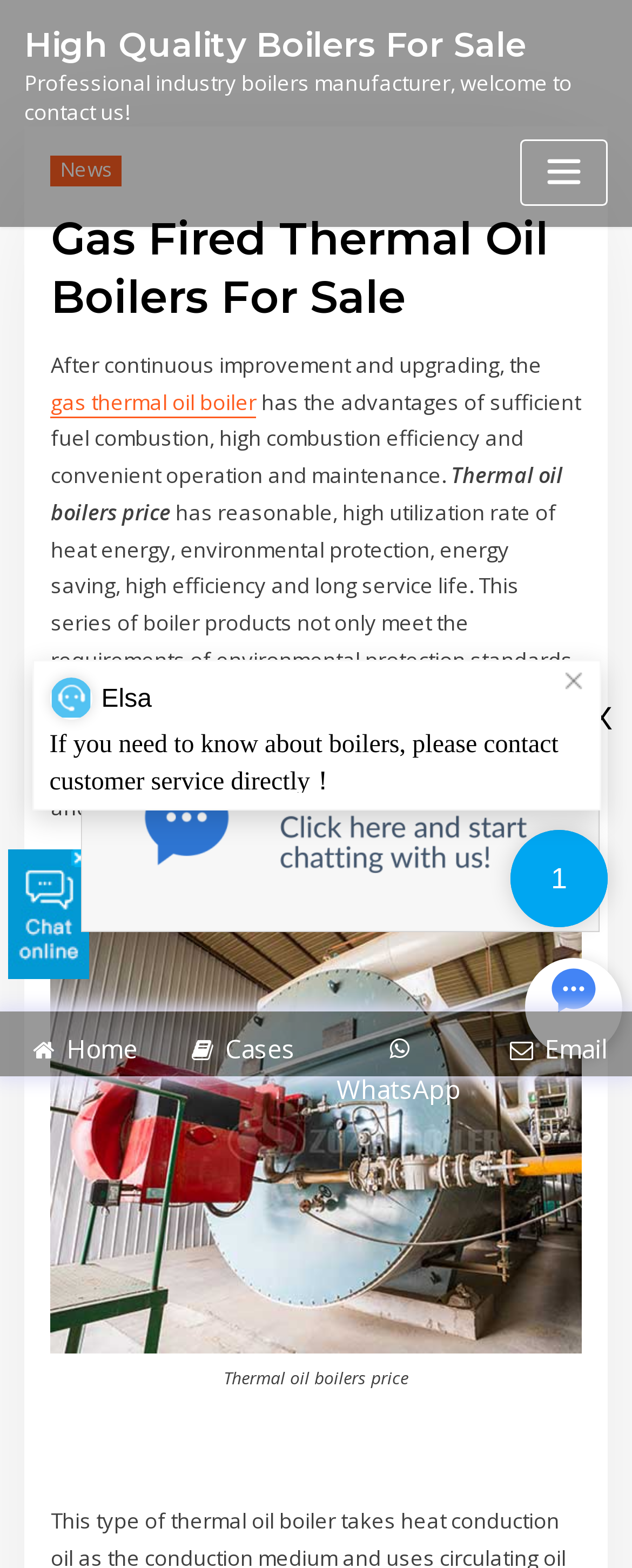Extract the bounding box coordinates for the UI element described as: "gas thermal oil boiler".

[0.08, 0.247, 0.406, 0.265]